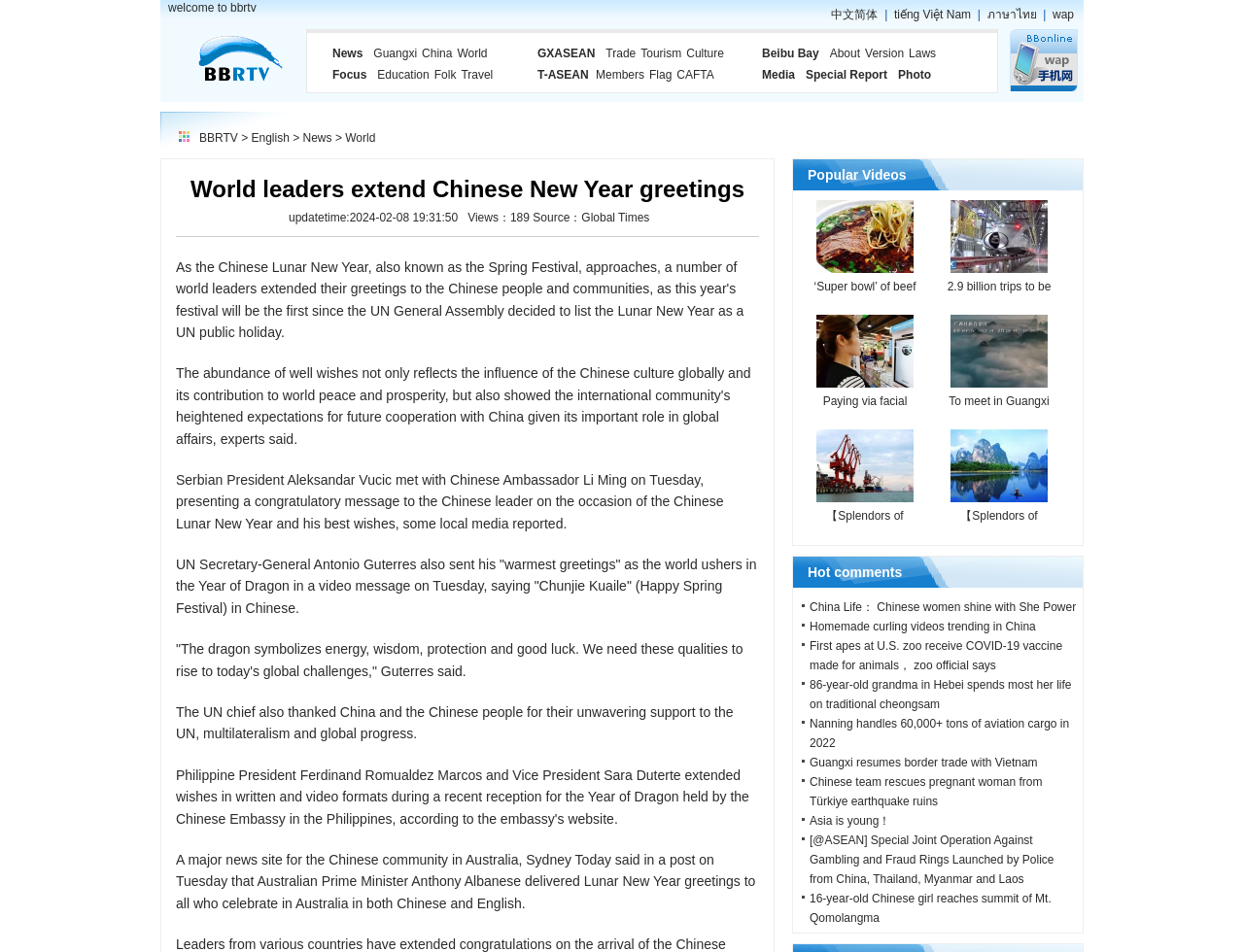Identify the bounding box coordinates of the section to be clicked to complete the task described by the following instruction: "Click the 'English' link". The coordinates should be four float numbers between 0 and 1, formatted as [left, top, right, bottom].

[0.202, 0.138, 0.233, 0.152]